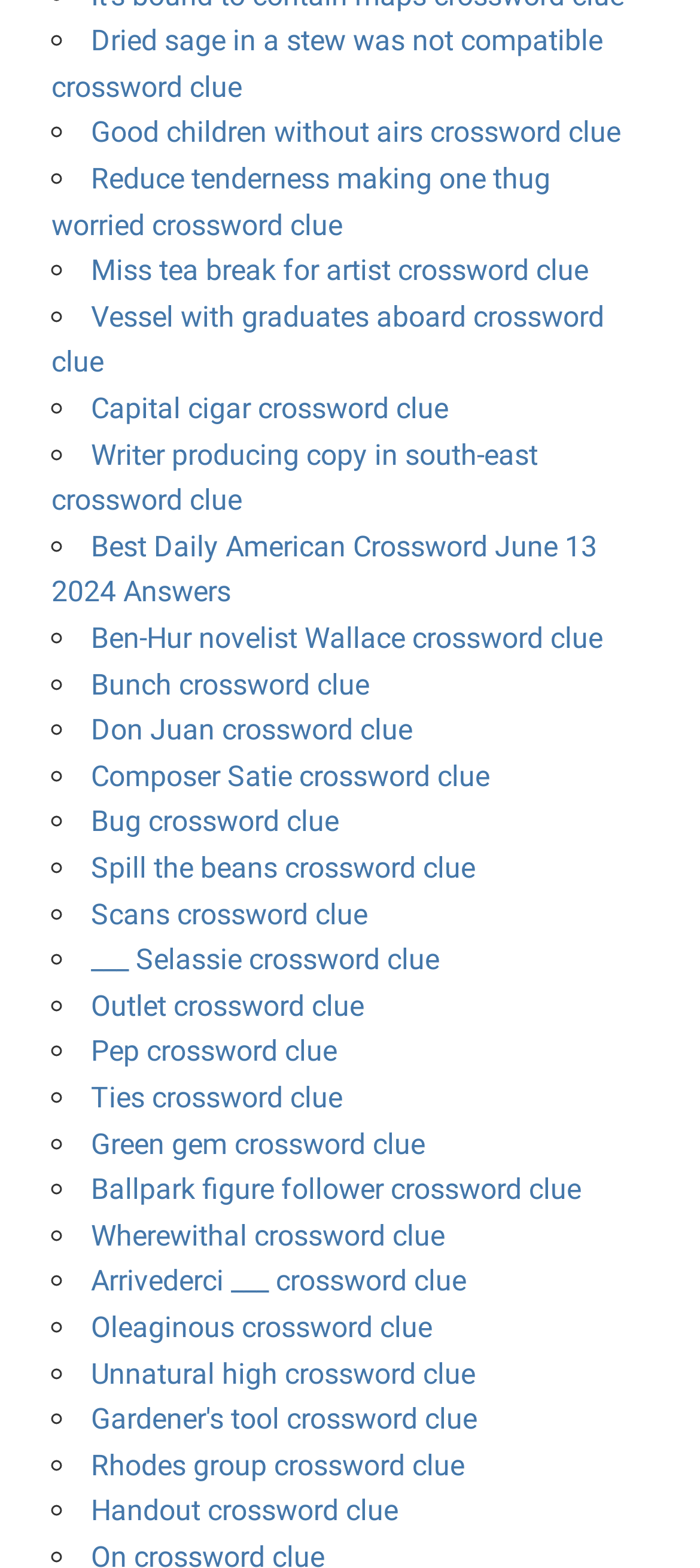Is there a crossword clue related to a person?
Please provide a single word or phrase as your answer based on the image.

Yes